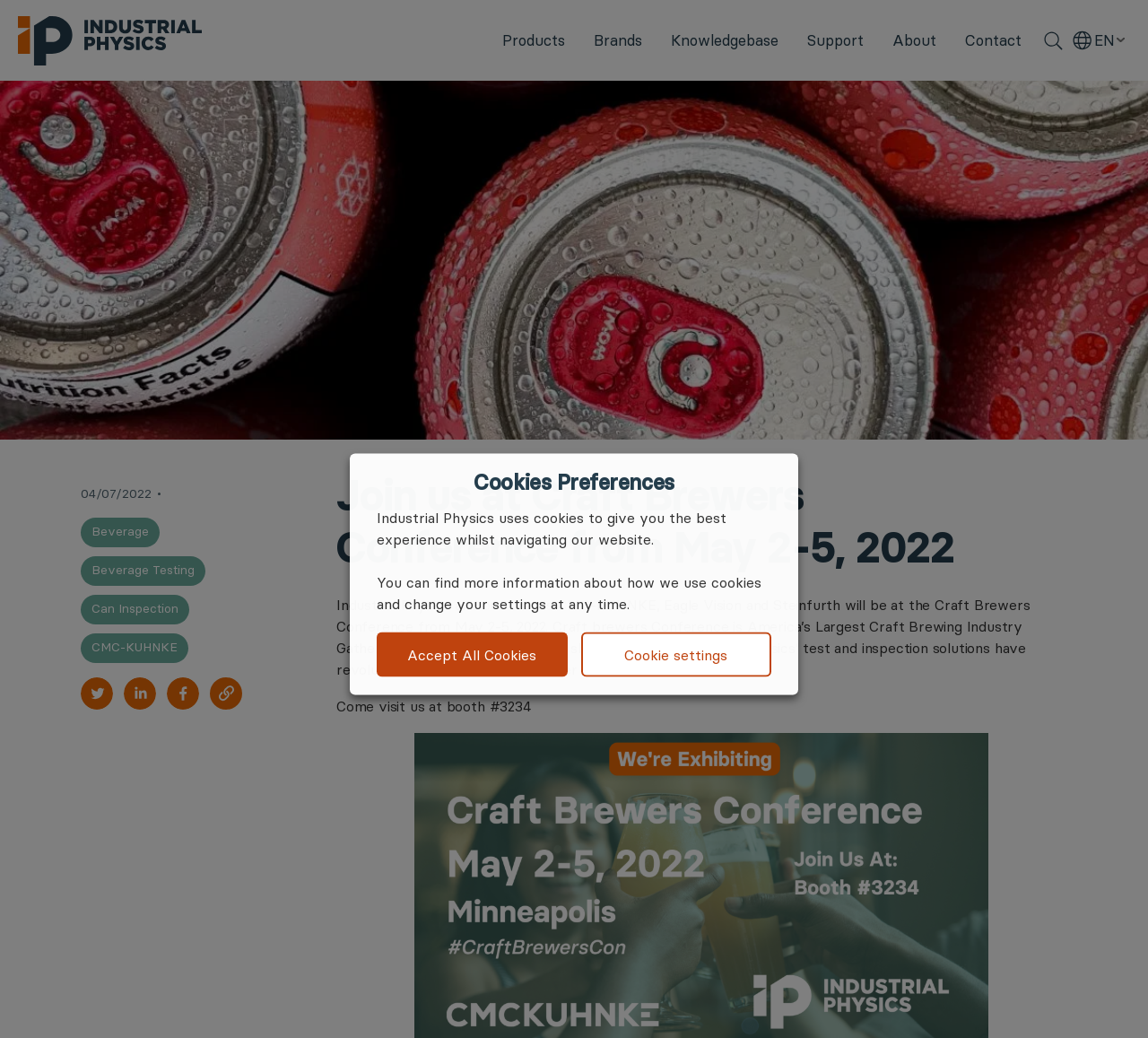Please provide the bounding box coordinate of the region that matches the element description: parent_node: Products. Coordinates should be in the format (top-left x, top-left y, bottom-right x, bottom-right y) and all values should be between 0 and 1.

[0.016, 0.015, 0.176, 0.063]